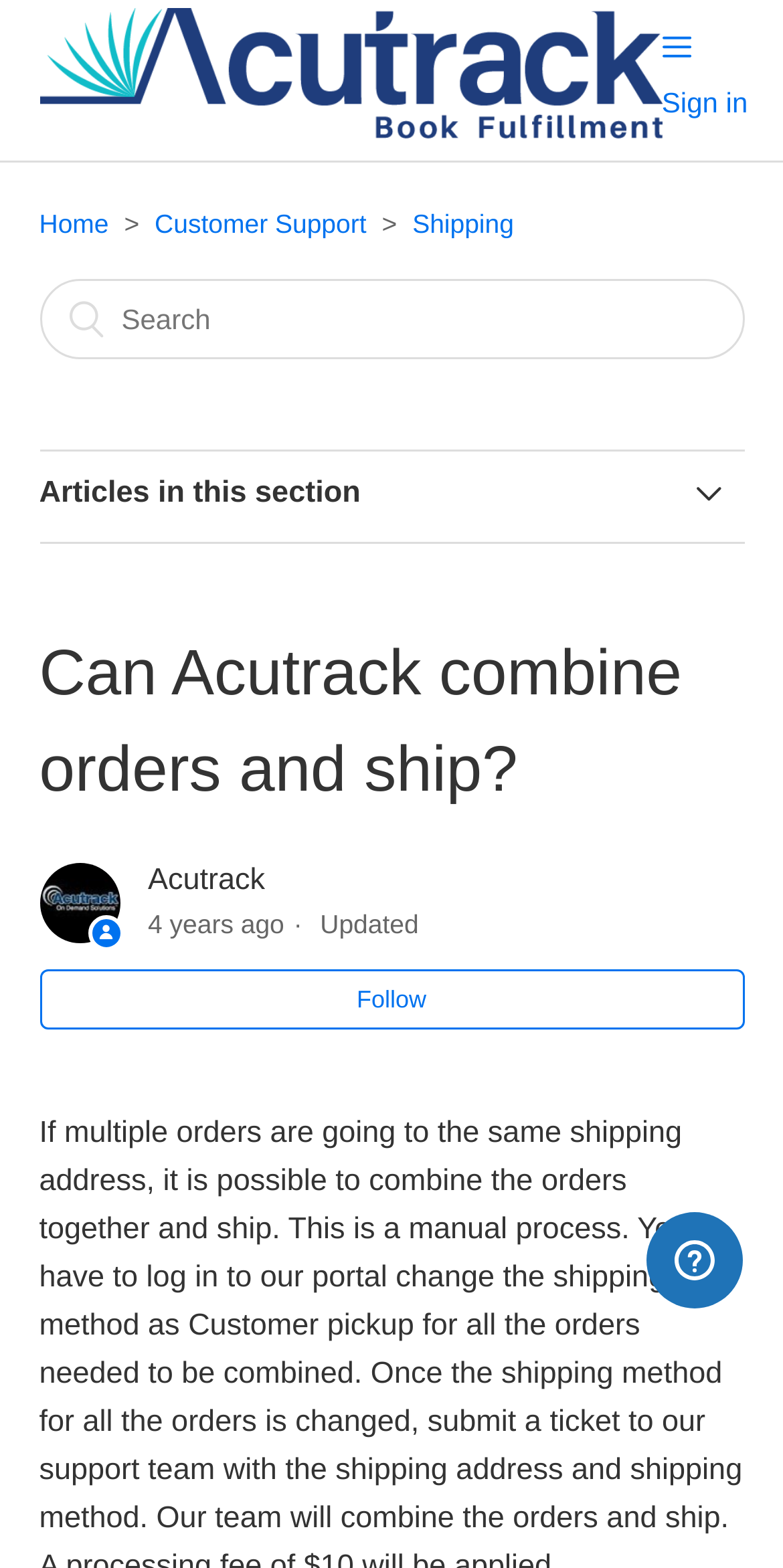Locate the bounding box coordinates of the clickable region necessary to complete the following instruction: "View order details". Provide the coordinates in the format of four float numbers between 0 and 1, i.e., [left, top, right, bottom].

[0.05, 0.415, 0.95, 0.47]